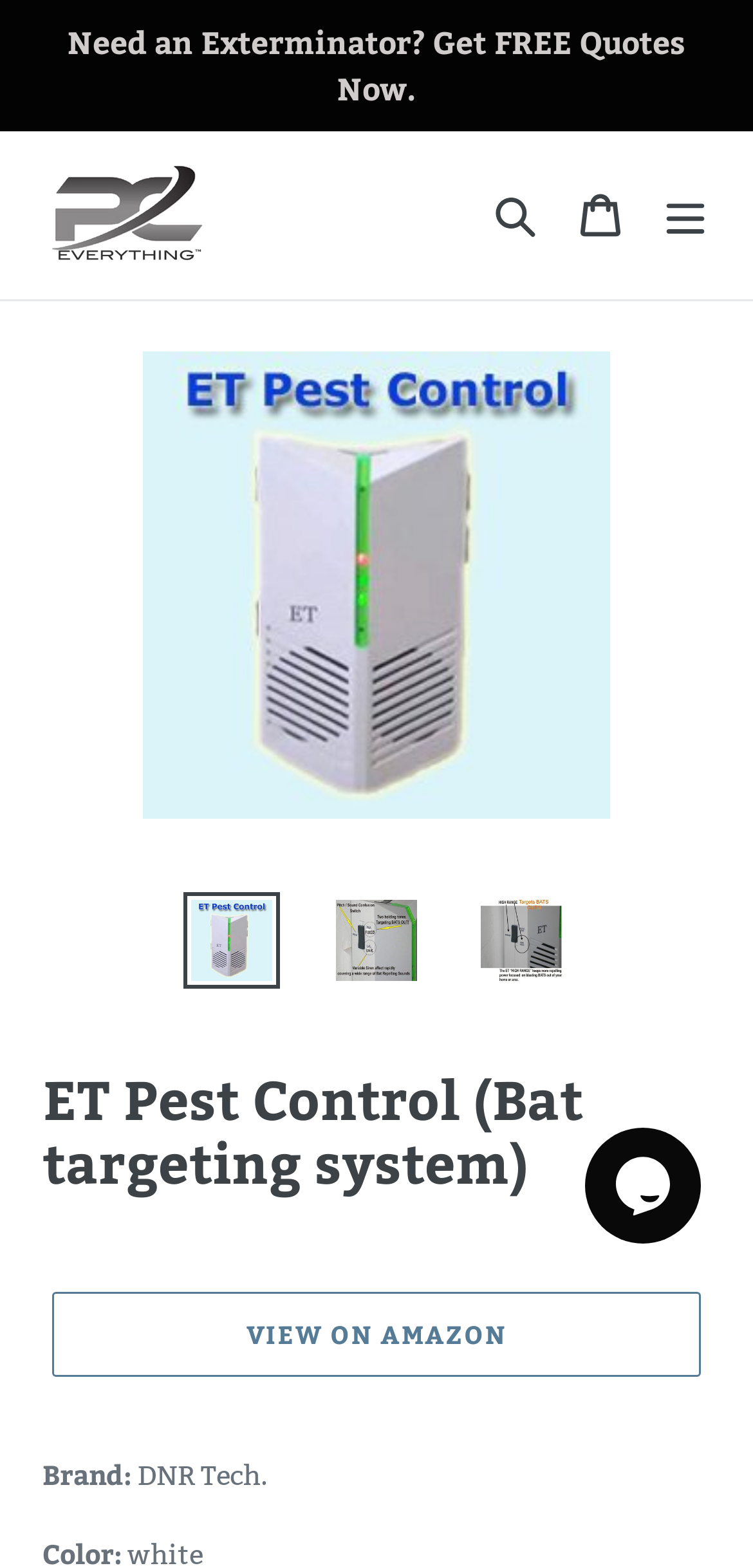How many images are displayed in the gallery viewer?
Refer to the image and offer an in-depth and detailed answer to the question.

There are three links with the text 'Load image into Gallery viewer, ET Pest Control (Bat targeting system)' which suggests that there are three images displayed in the gallery viewer.